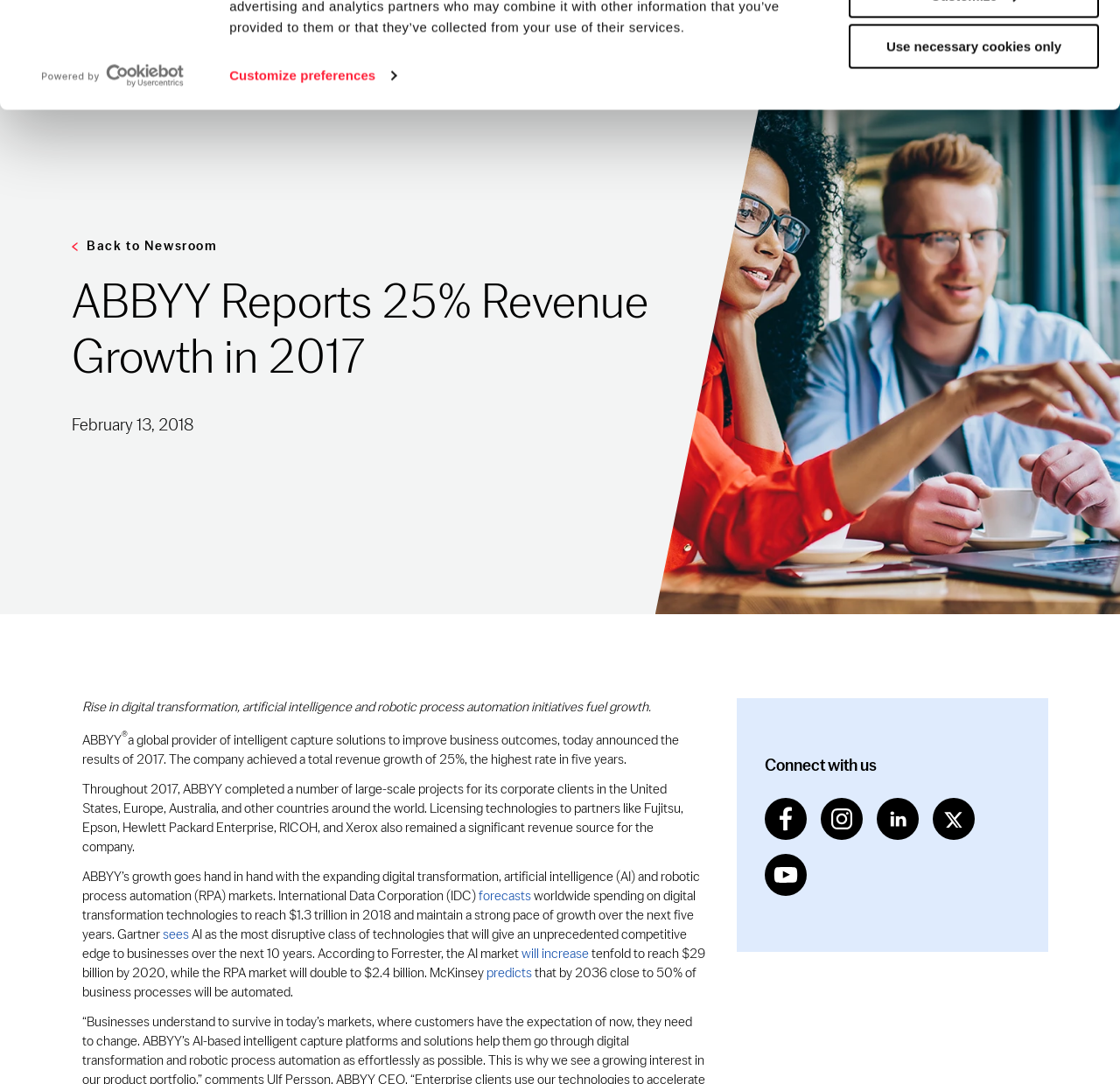What is the source of the image below the 'ABBYY Reports 25% Revenue Growth in 2017' heading?
Examine the screenshot and reply with a single word or phrase.

ShutterStock